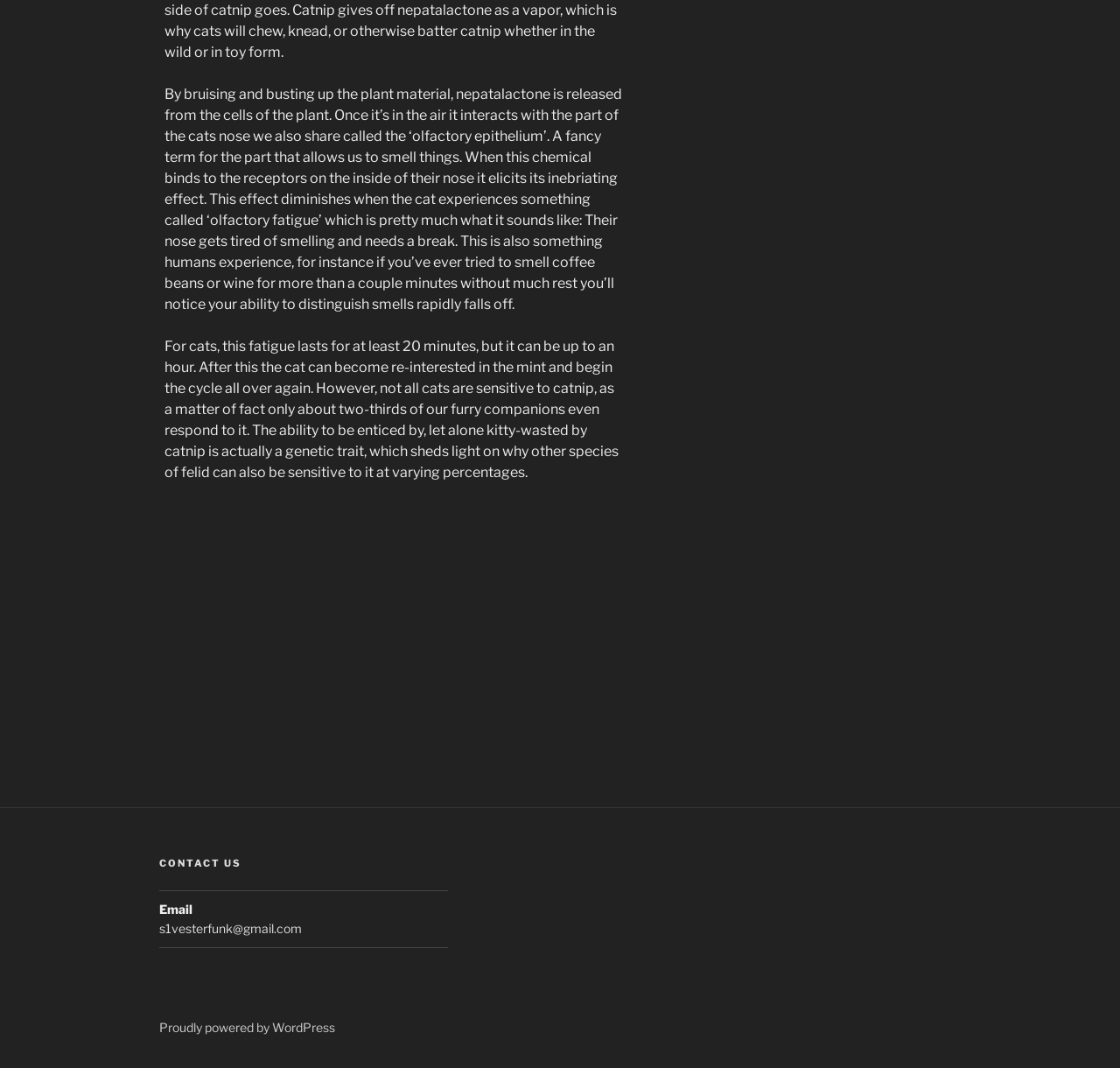What platform powers this website?
Refer to the image and respond with a one-word or short-phrase answer.

WordPress